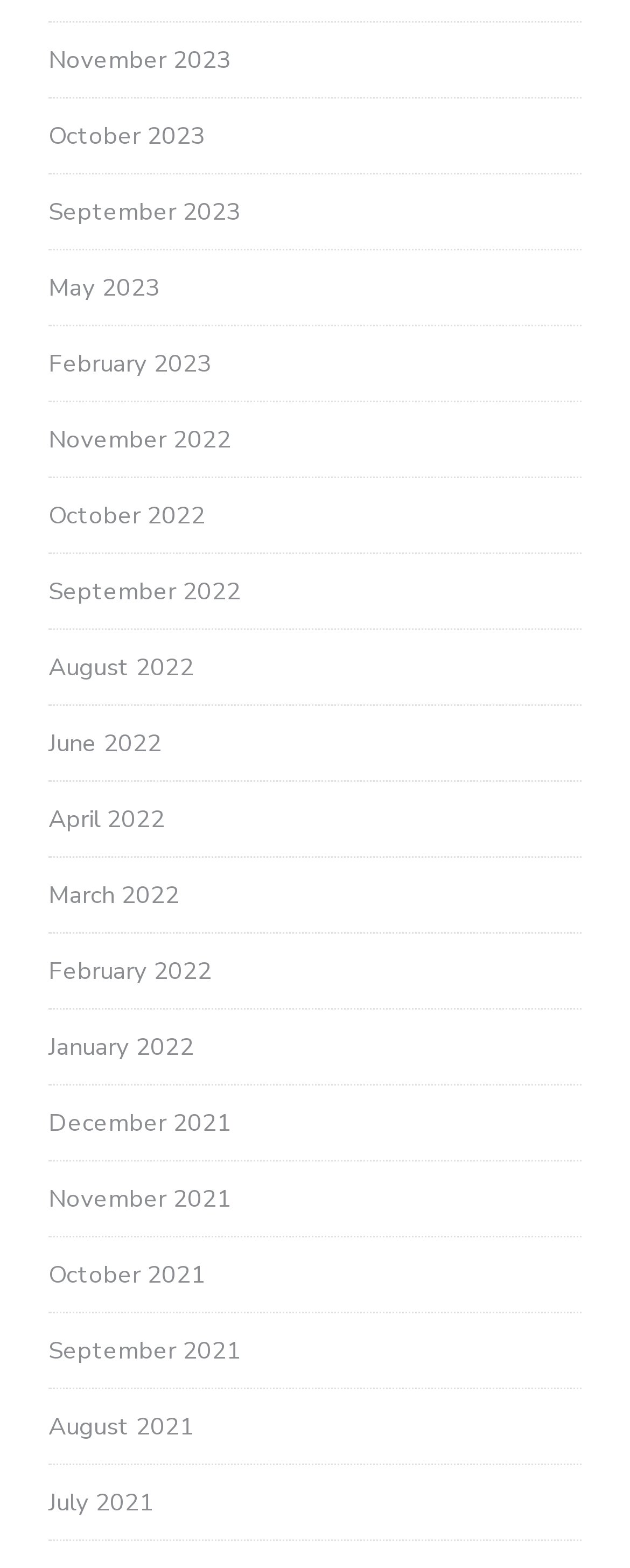Can you find the bounding box coordinates of the area I should click to execute the following instruction: "check February 2023"?

[0.077, 0.221, 0.336, 0.242]